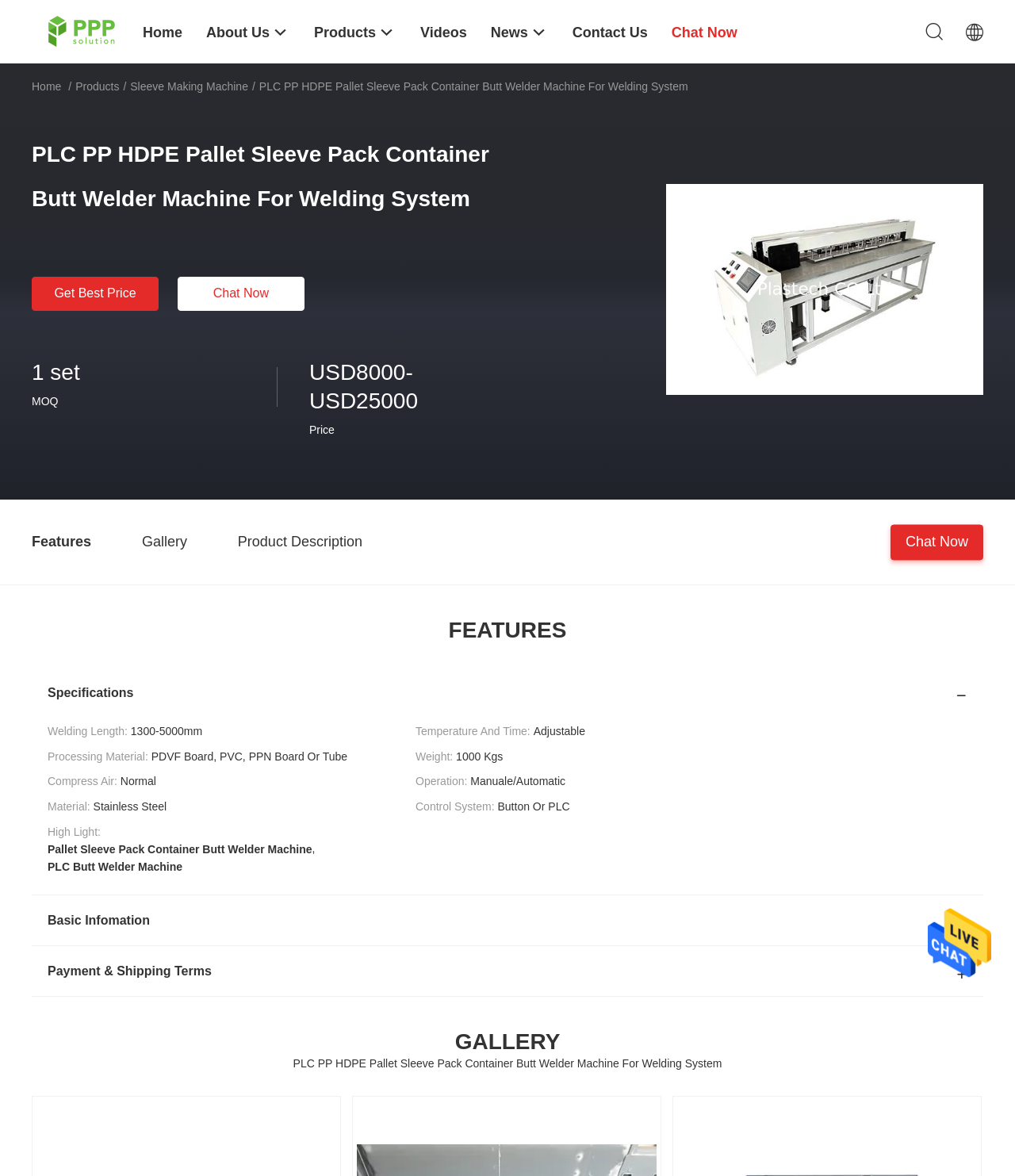Please answer the following query using a single word or phrase: 
What is the company name at the top left?

Plastech CO.,LTD